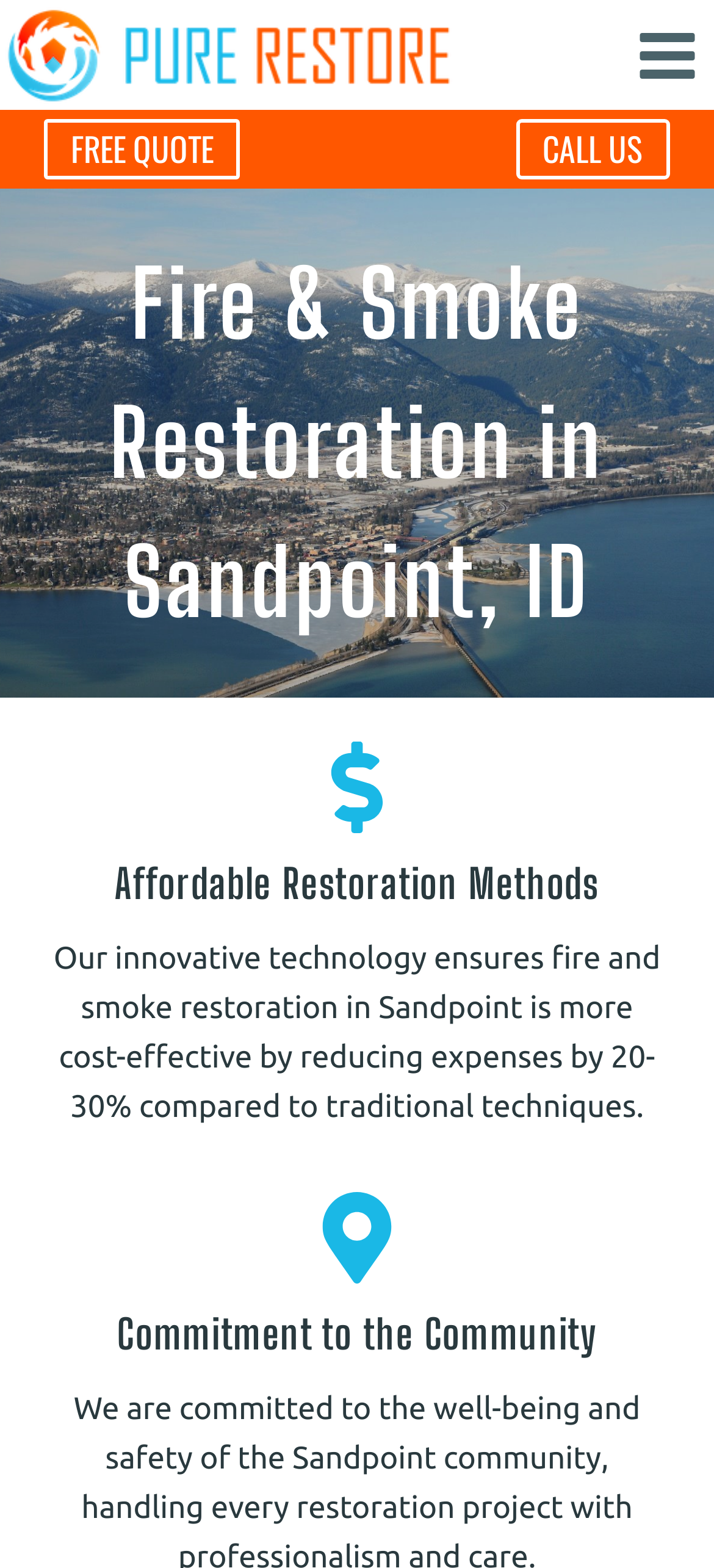Is the menu expanded?
From the image, respond with a single word or phrase.

No